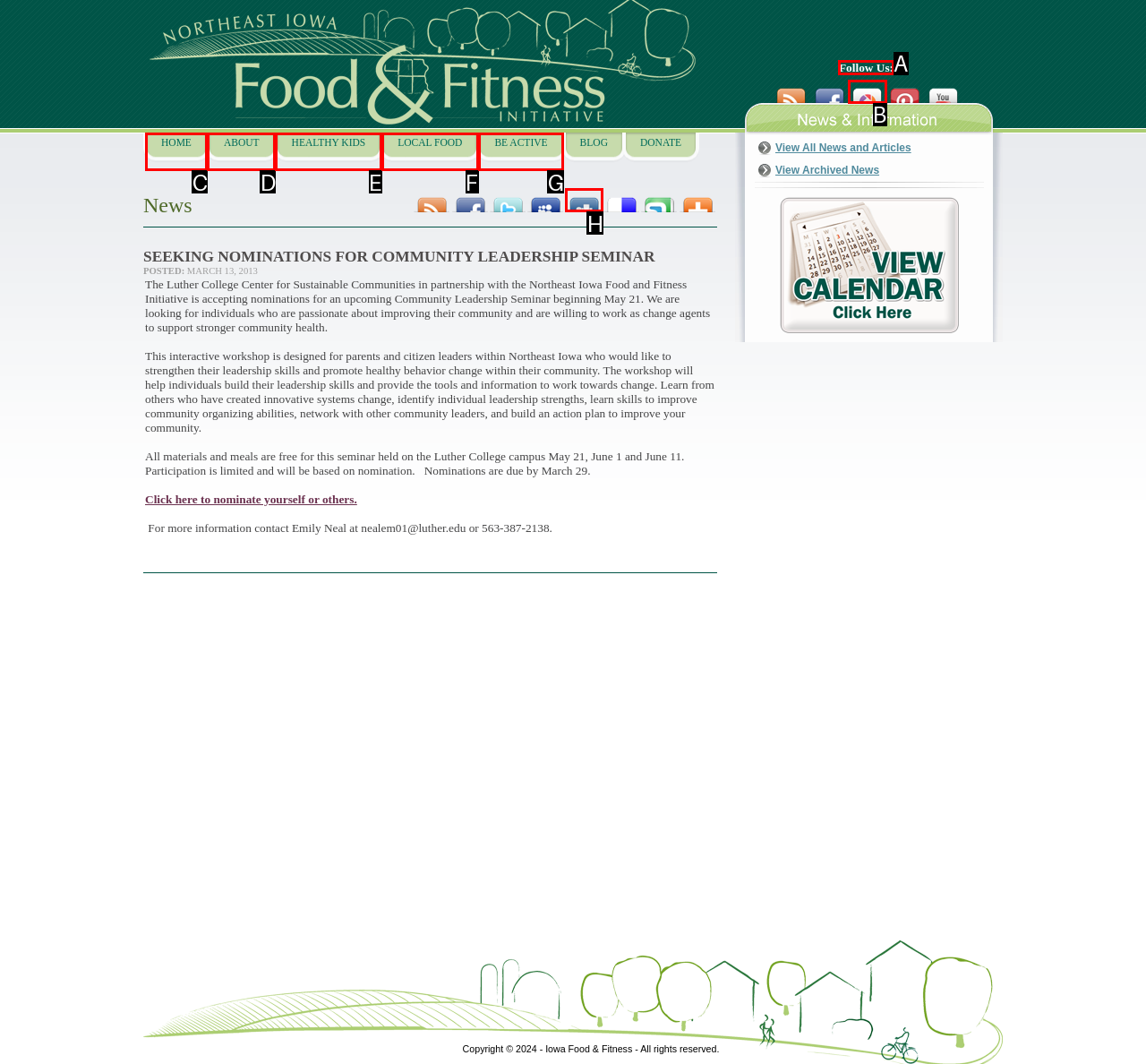Indicate which UI element needs to be clicked to fulfill the task: Follow us on social media
Answer with the letter of the chosen option from the available choices directly.

A